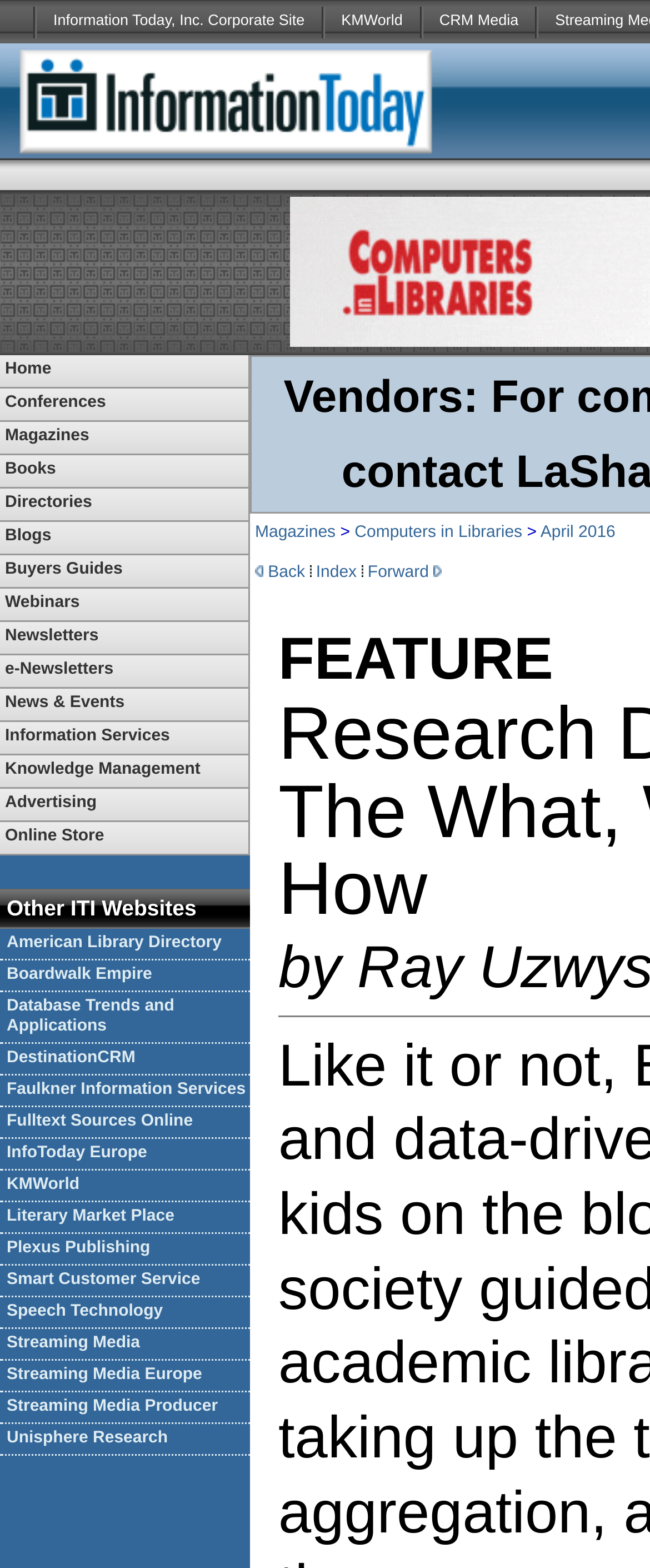Please identify the bounding box coordinates of where to click in order to follow the instruction: "Click on American Library Directory".

[0.0, 0.592, 0.385, 0.613]